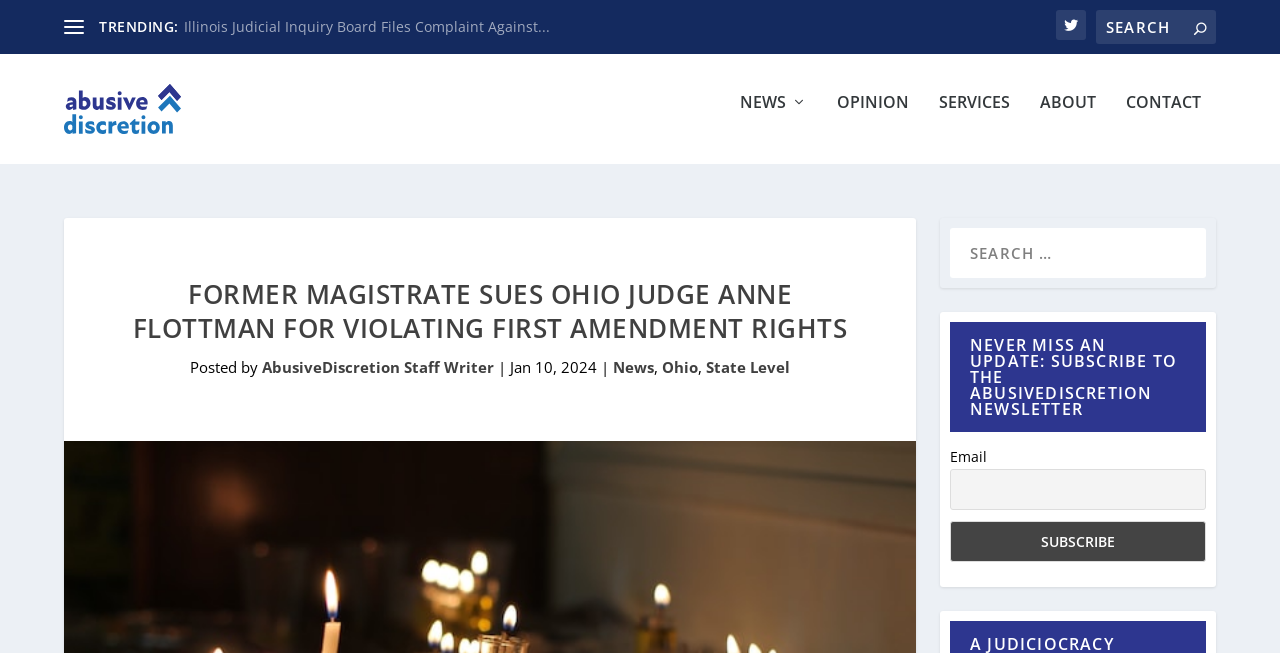Highlight the bounding box coordinates of the element you need to click to perform the following instruction: "Search for news."

[0.856, 0.015, 0.95, 0.067]